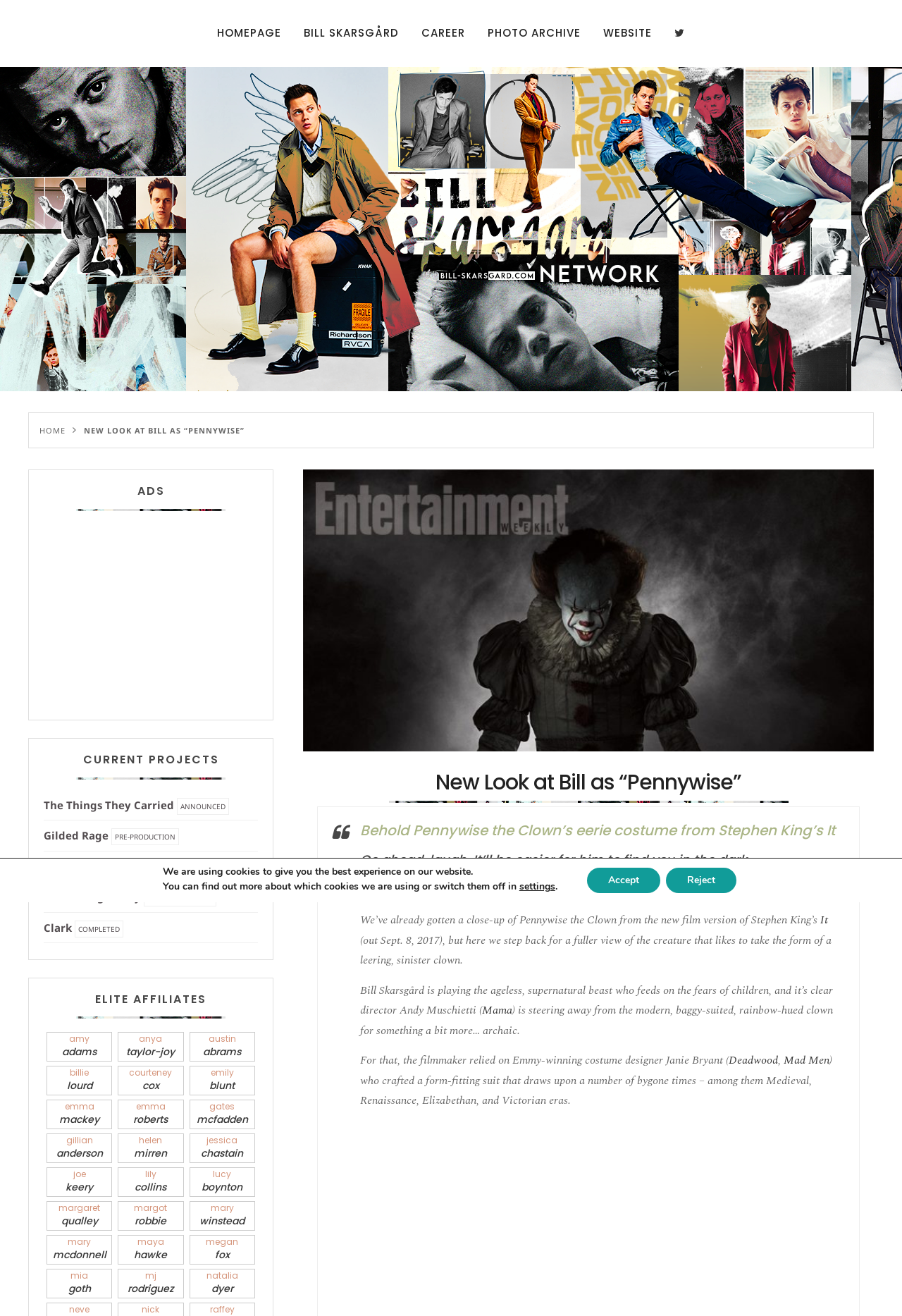Predict the bounding box for the UI component with the following description: "Anya Taylor-Joy".

[0.131, 0.784, 0.204, 0.807]